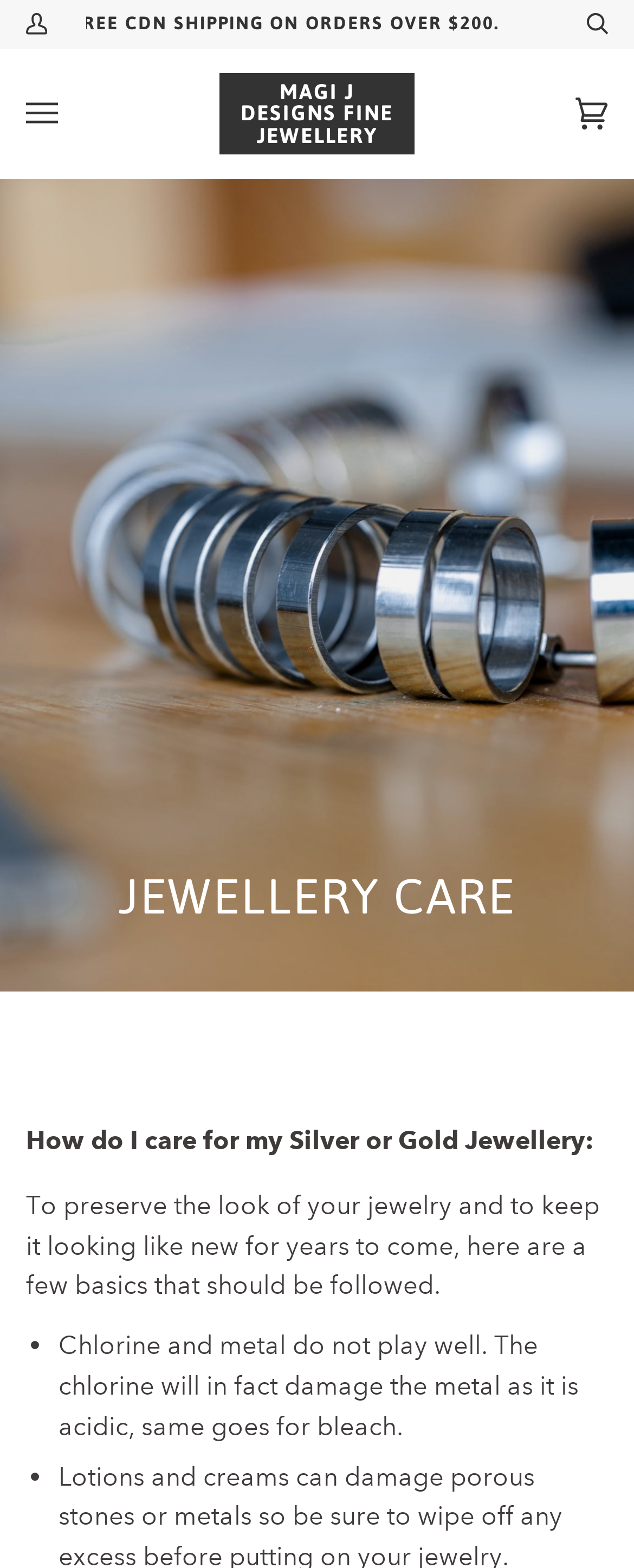Given the description "aria-label="Open menu"", provide the bounding box coordinates of the corresponding UI element.

[0.041, 0.031, 0.195, 0.114]